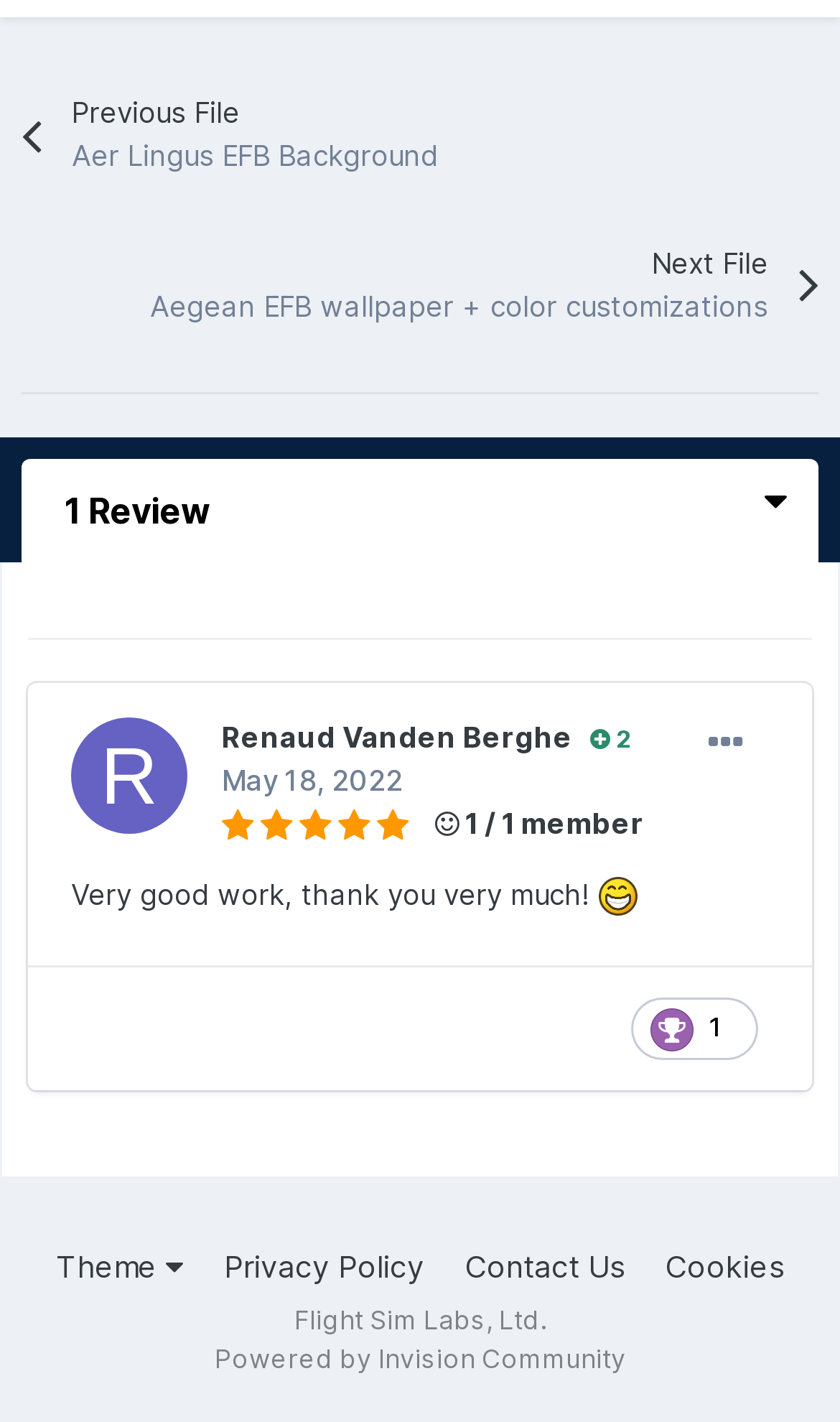Please find the bounding box coordinates of the element that must be clicked to perform the given instruction: "View Renaud Vanden Berghe's profile". The coordinates should be four float numbers from 0 to 1, i.e., [left, top, right, bottom].

[0.085, 0.505, 0.223, 0.587]